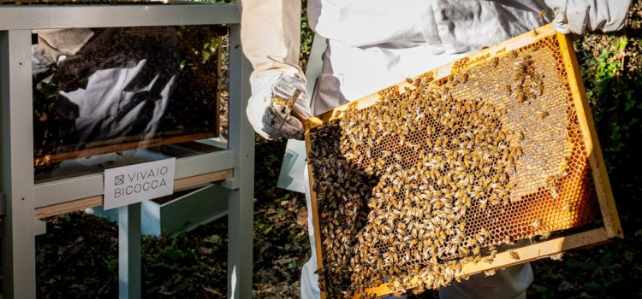Please provide a detailed answer to the question below by examining the image:
What type of environment is the setting?

The setting appears to be a natural environment, possibly a garden or orchard, with dappled sunlight filtering through the trees, which creates an ambiance that is conducive to beekeeping and biodiversity.